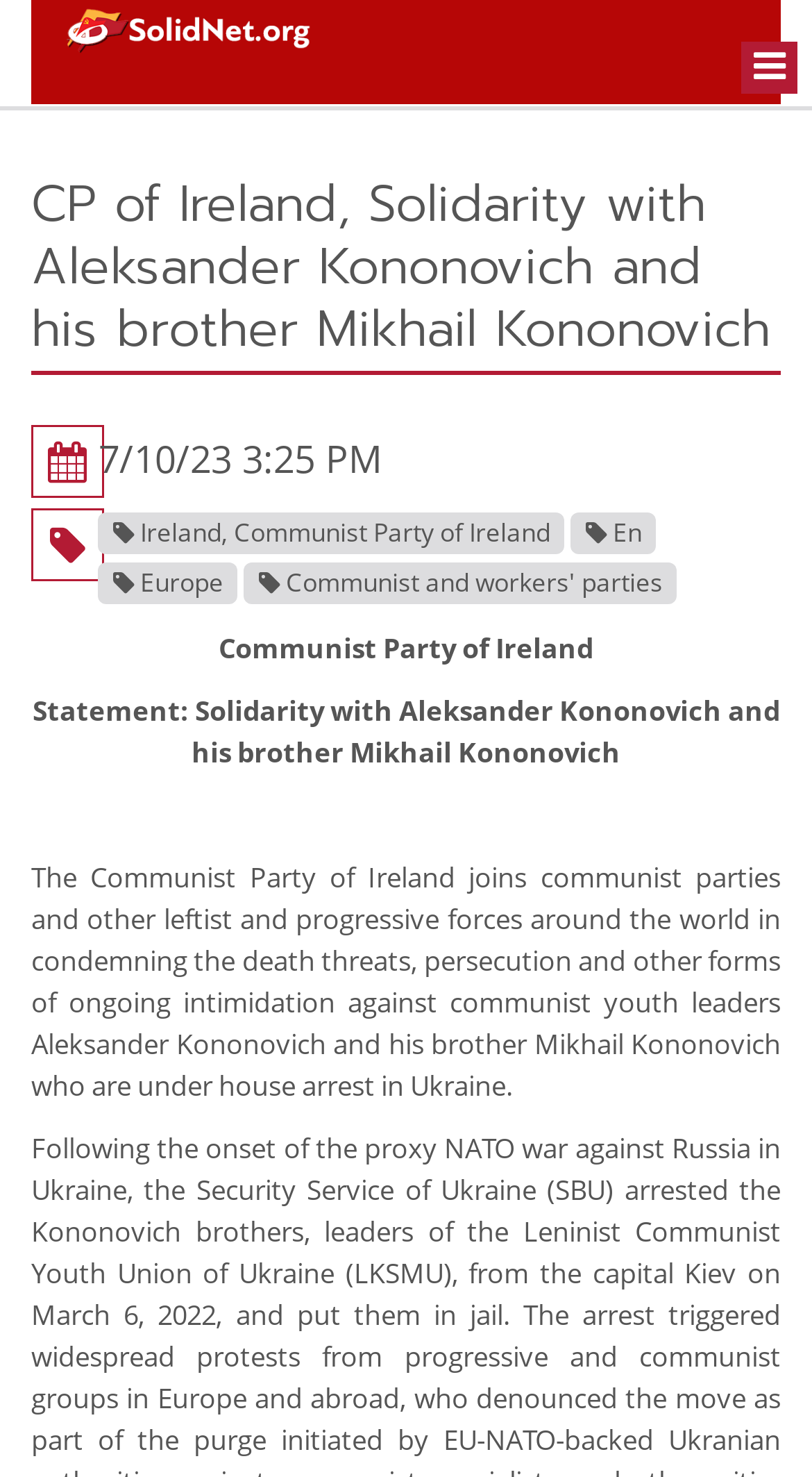What is the name of the party?
Look at the image and respond with a single word or a short phrase.

Communist Party of Ireland